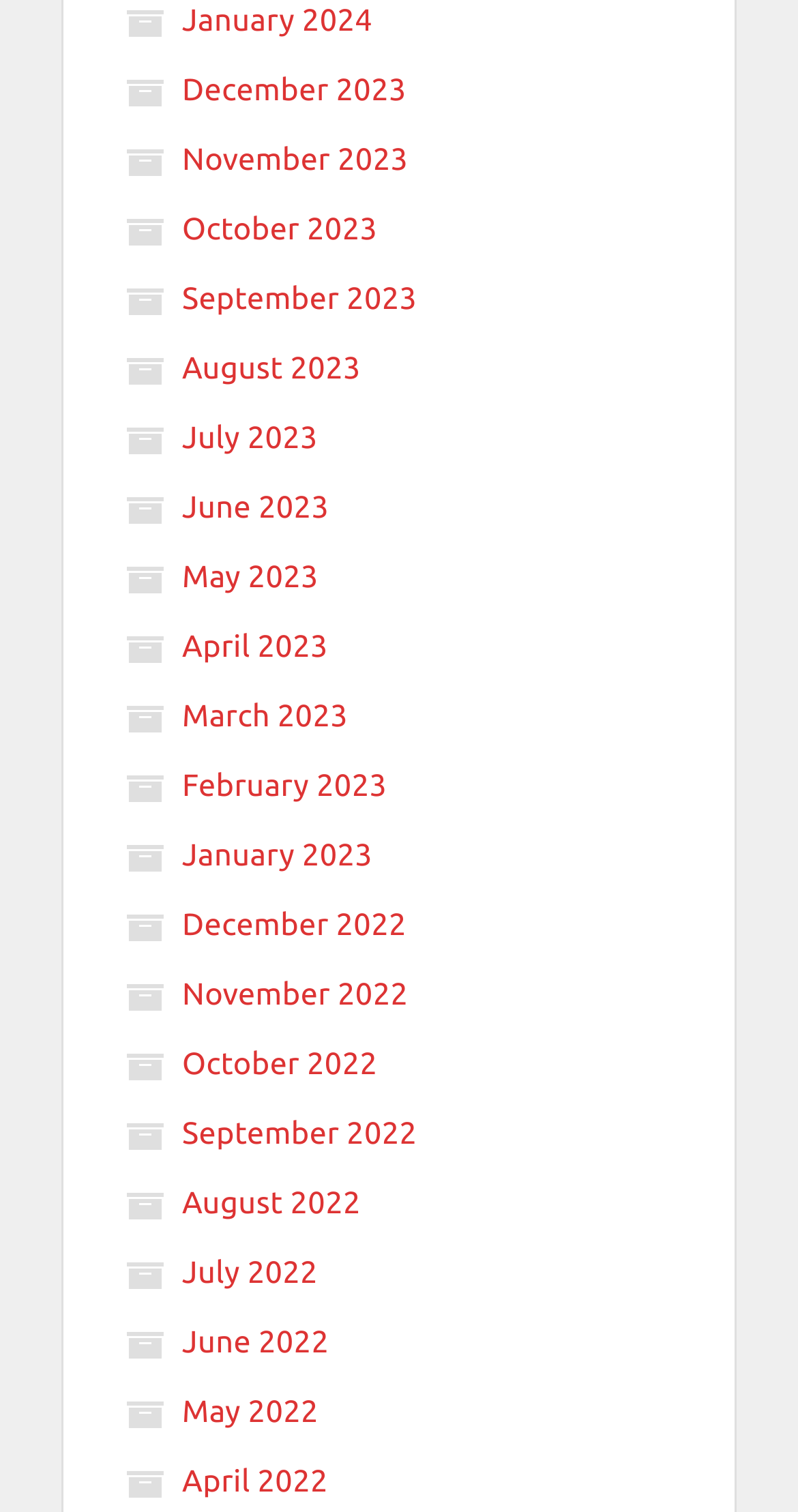Use one word or a short phrase to answer the question provided: 
What is the latest month shown?

January 2024